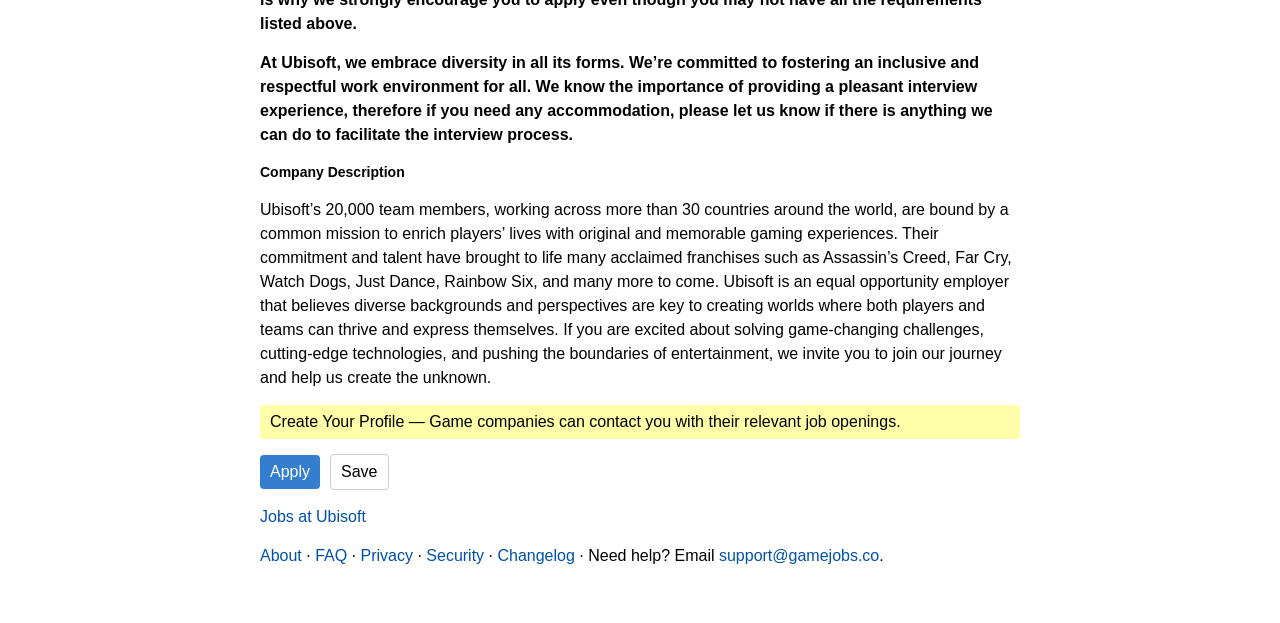Please locate the UI element described by "Jobs at Ubisoft" and provide its bounding box coordinates.

[0.203, 0.815, 0.286, 0.843]